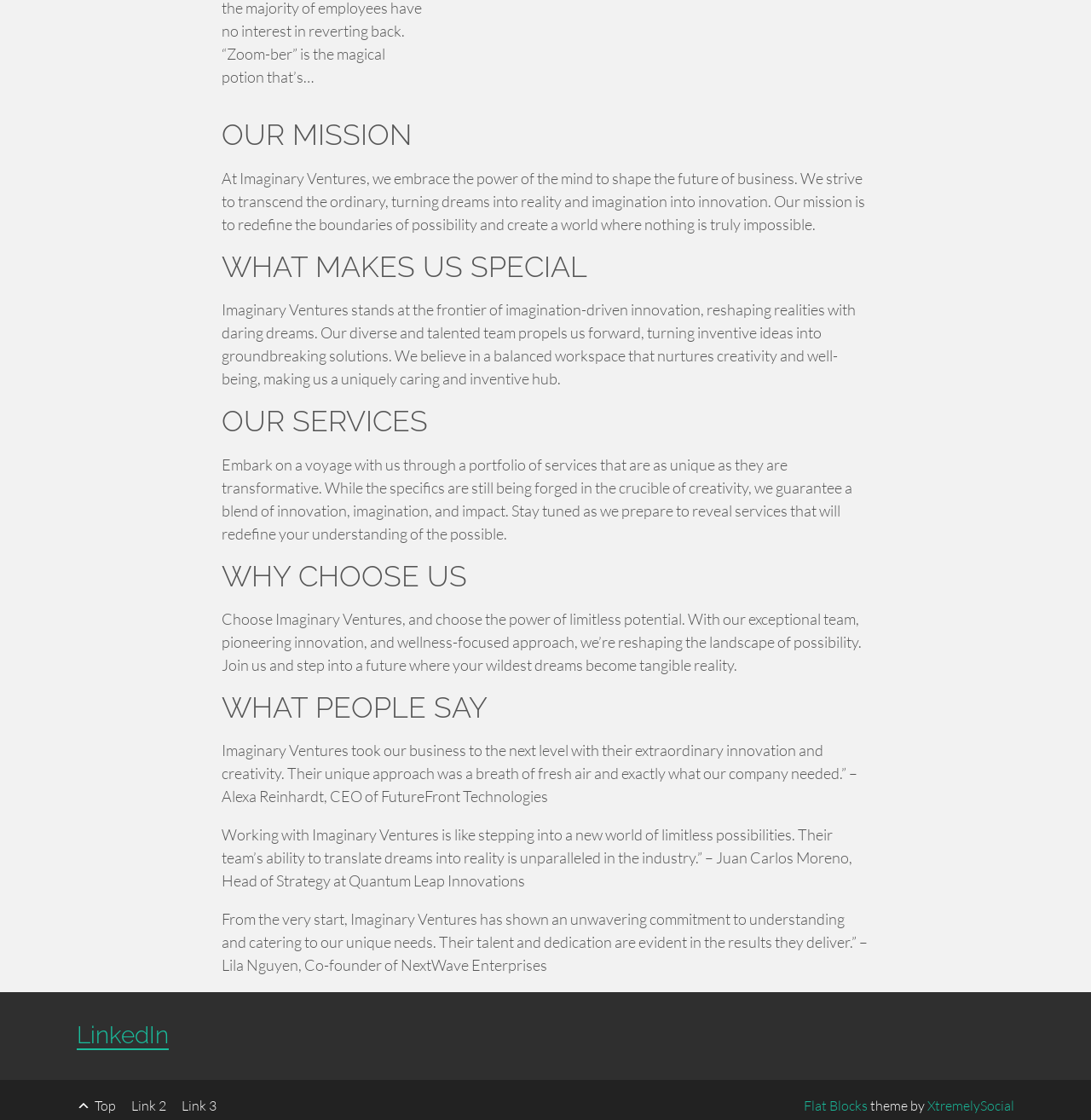What social media platform is linked at the bottom of the webpage?
Provide a one-word or short-phrase answer based on the image.

LinkedIn